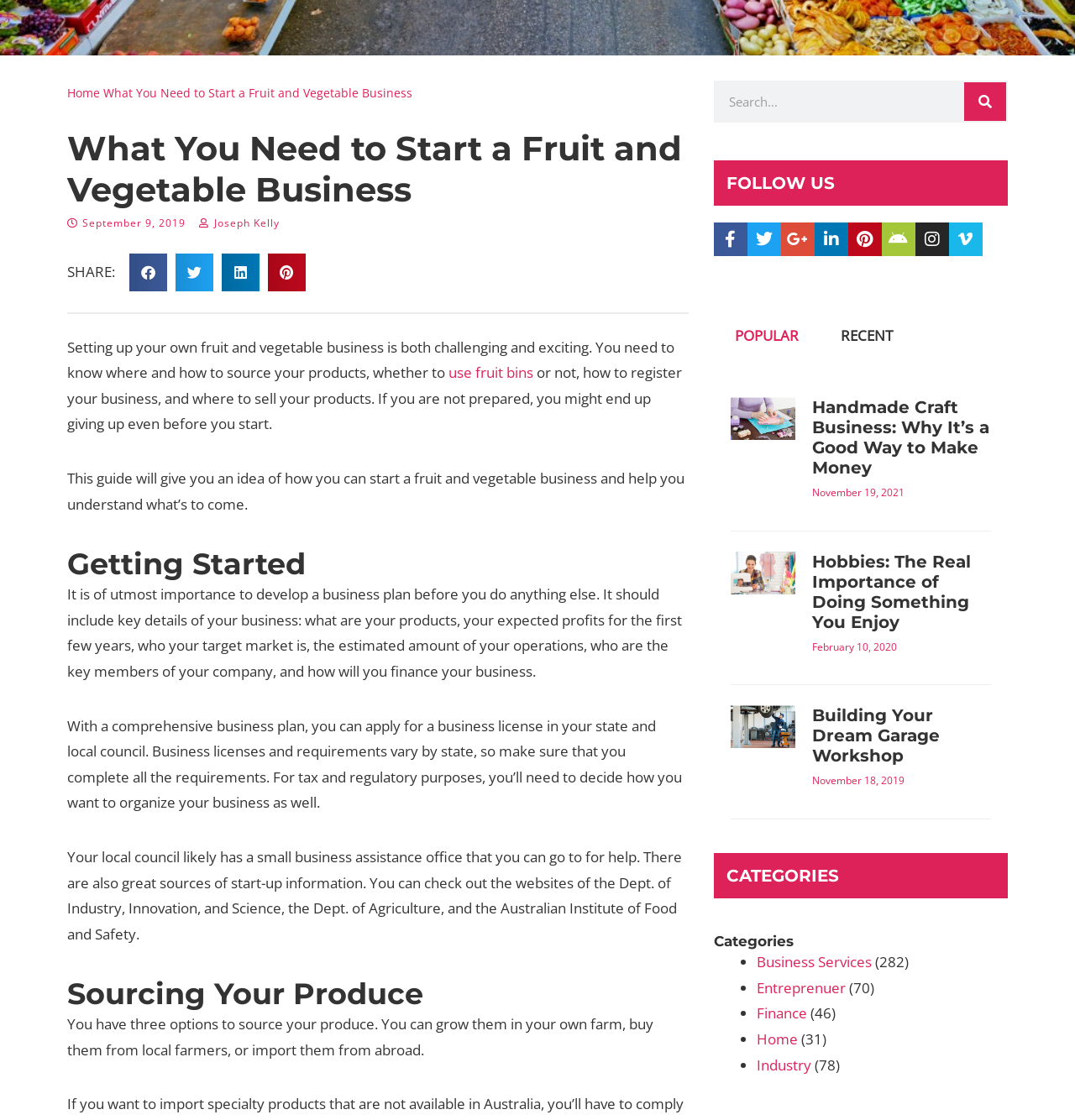Identify the bounding box of the UI element that matches this description: "aria-label="Share on linkedin"".

[0.206, 0.226, 0.241, 0.26]